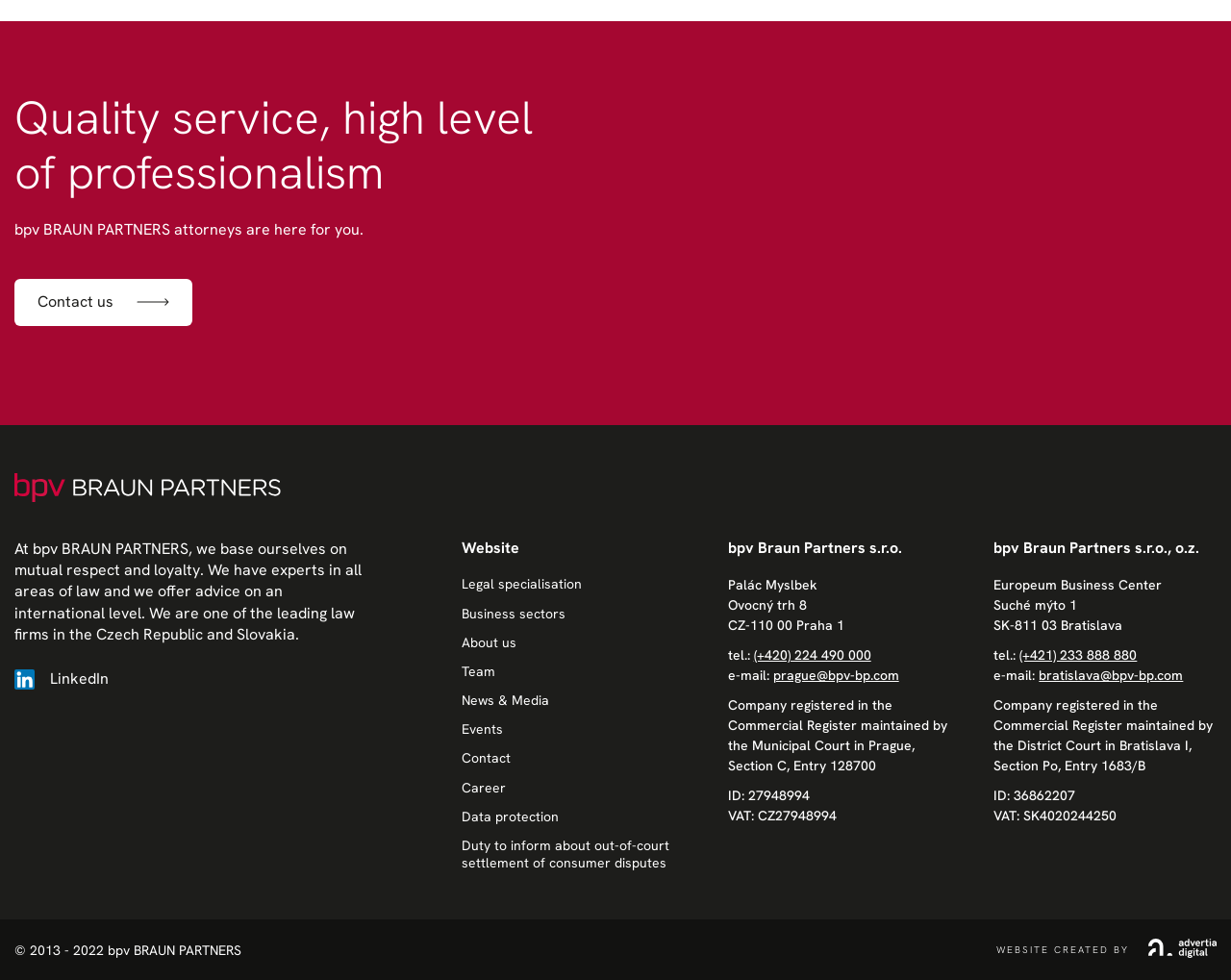Predict the bounding box coordinates of the area that should be clicked to accomplish the following instruction: "View Legal specialisation". The bounding box coordinates should consist of four float numbers between 0 and 1, i.e., [left, top, right, bottom].

[0.375, 0.587, 0.473, 0.605]